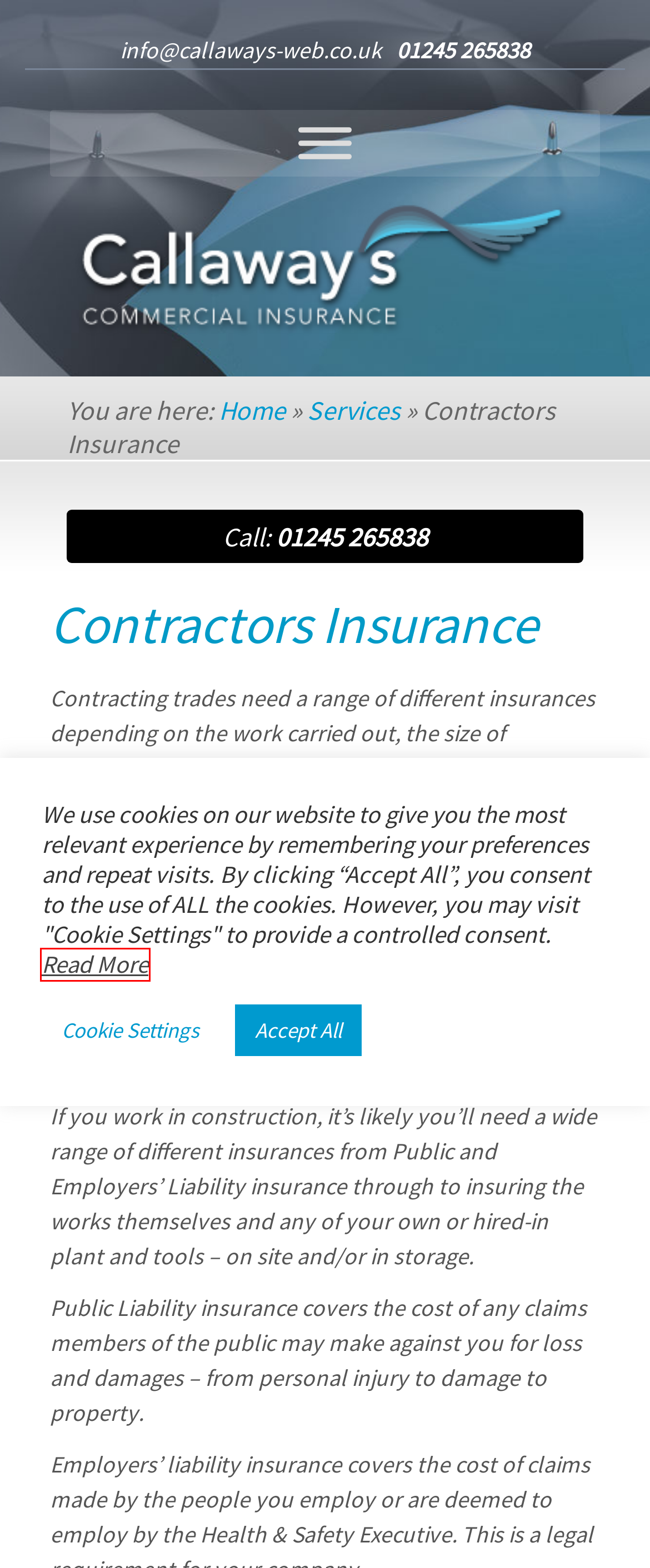Look at the screenshot of a webpage where a red bounding box surrounds a UI element. Your task is to select the best-matching webpage description for the new webpage after you click the element within the bounding box. The available options are:
A. High Net Worth Motor Insurance - Callaway & Sons Insurance
B. Services - Callaway & Sons Insurance
C. Privacy Policy - Callaway & Sons Insurance
D. Contact Us - Callaway & Sons Insurance
E. - Callaway & Sons Insurance
F. Commercial Property Insurance - Callaway & Sons Insurance
G. Motor Fleet Insurance - Callaway & Sons Insurance
H. Home | Chartered Insurance Institute (CII)

C